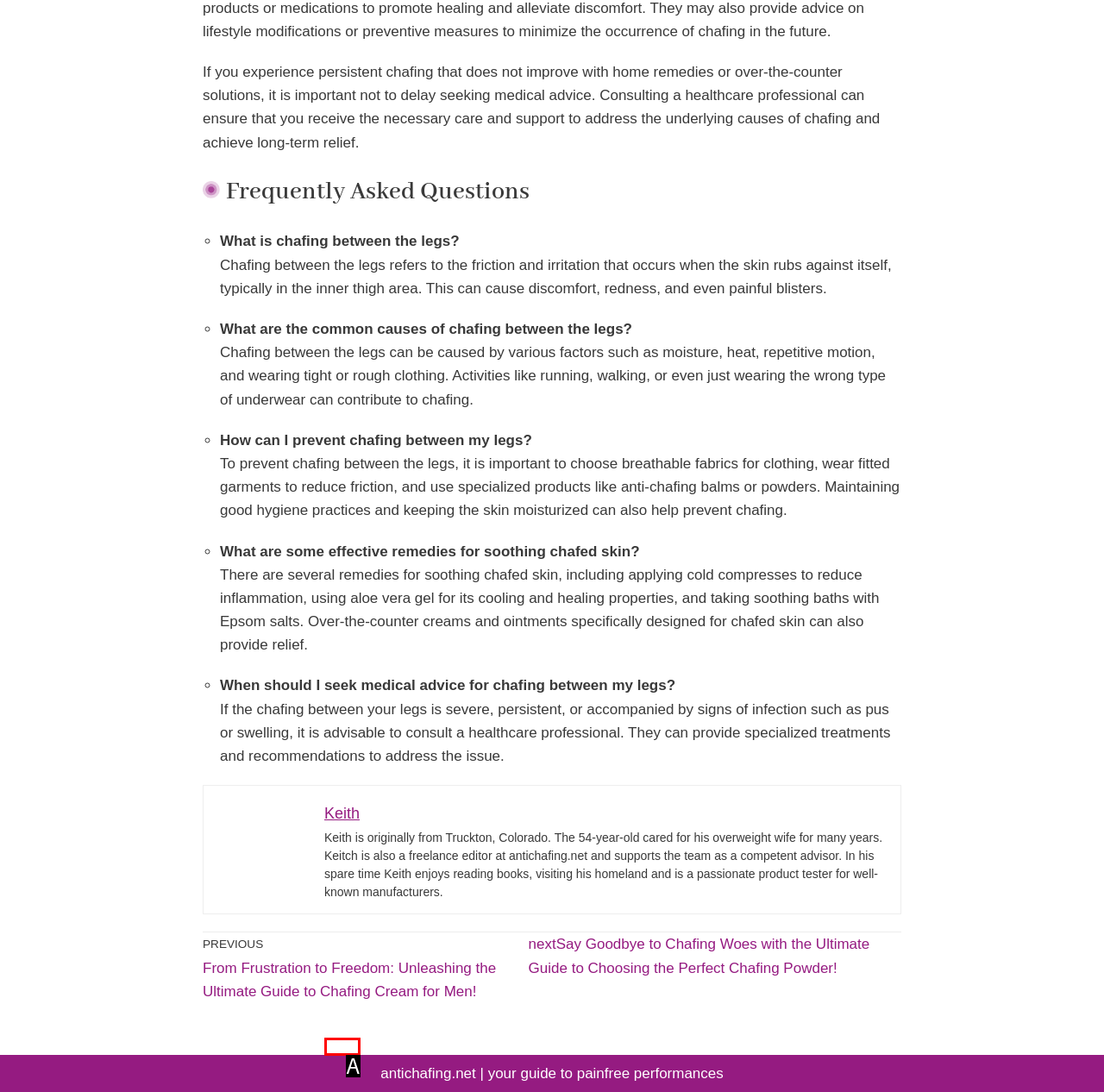Choose the HTML element that best fits the description: Keith. Answer with the option's letter directly.

A